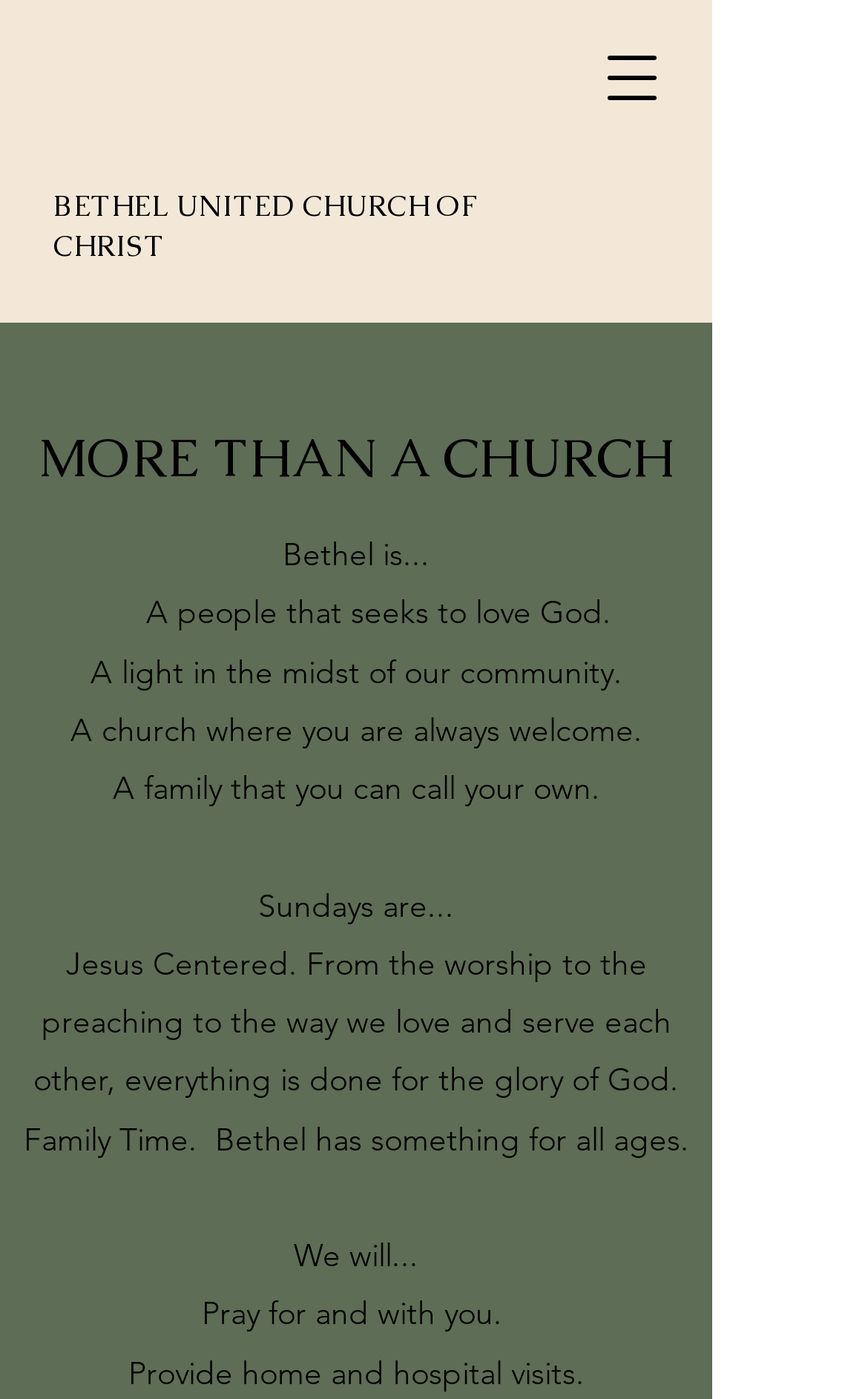What does the church provide?
Look at the screenshot and give a one-word or phrase answer.

Home and hospital visits